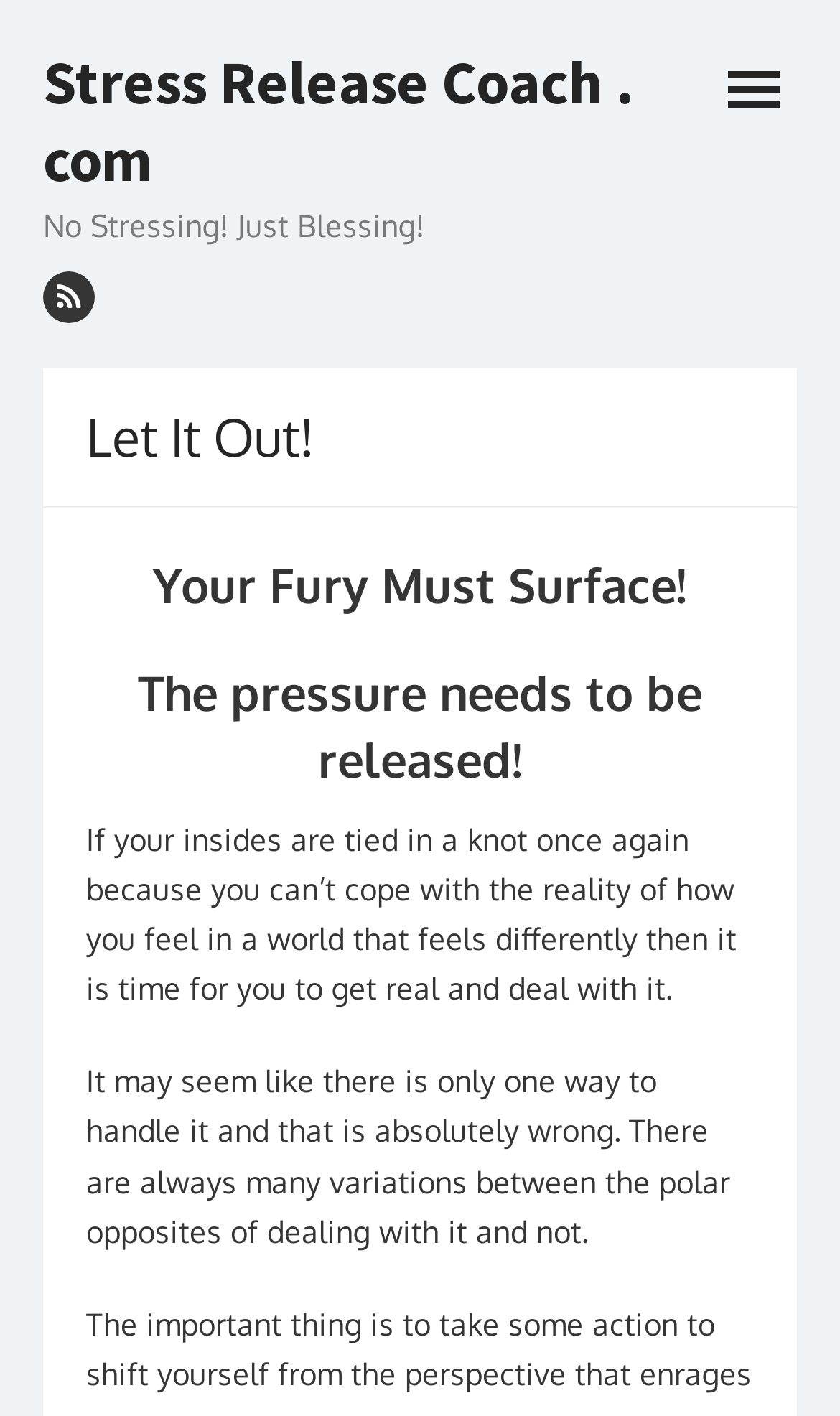How many headings are there in the main content area? Based on the screenshot, please respond with a single word or phrase.

3